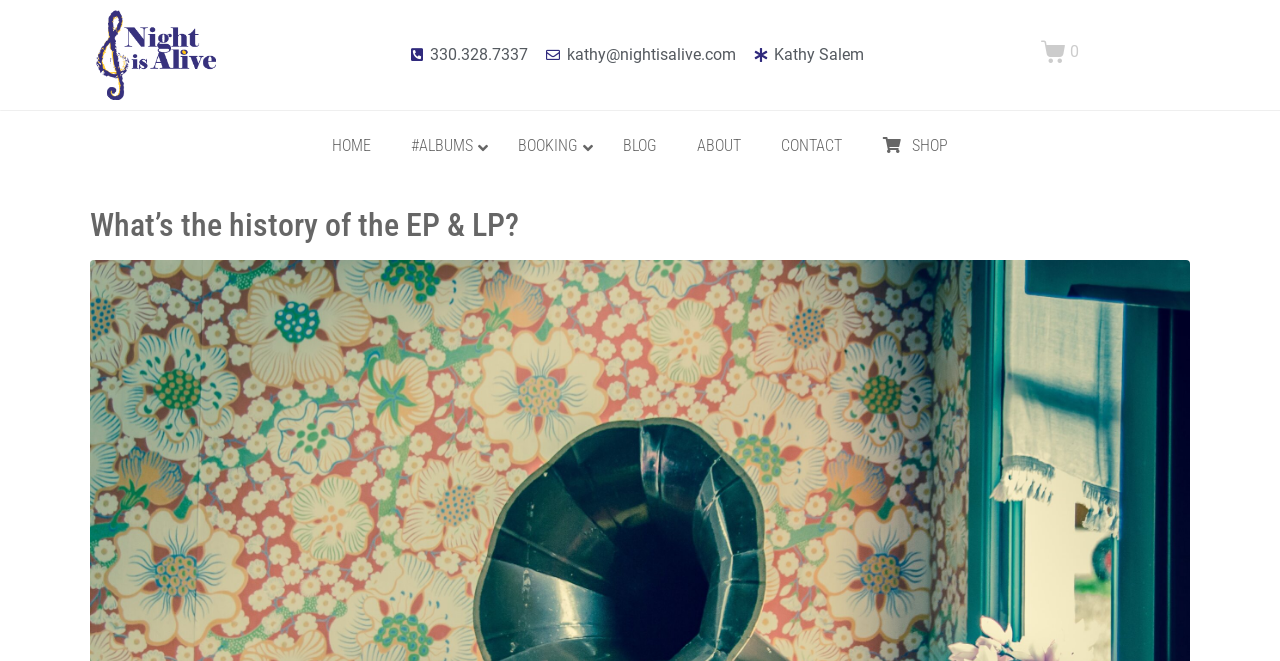Extract the bounding box coordinates of the UI element described by: "Old New Borrowed & Blue". The coordinates should include four float numbers ranging from 0 to 1, e.g., [left, top, right, bottom].

[0.238, 0.563, 0.413, 0.605]